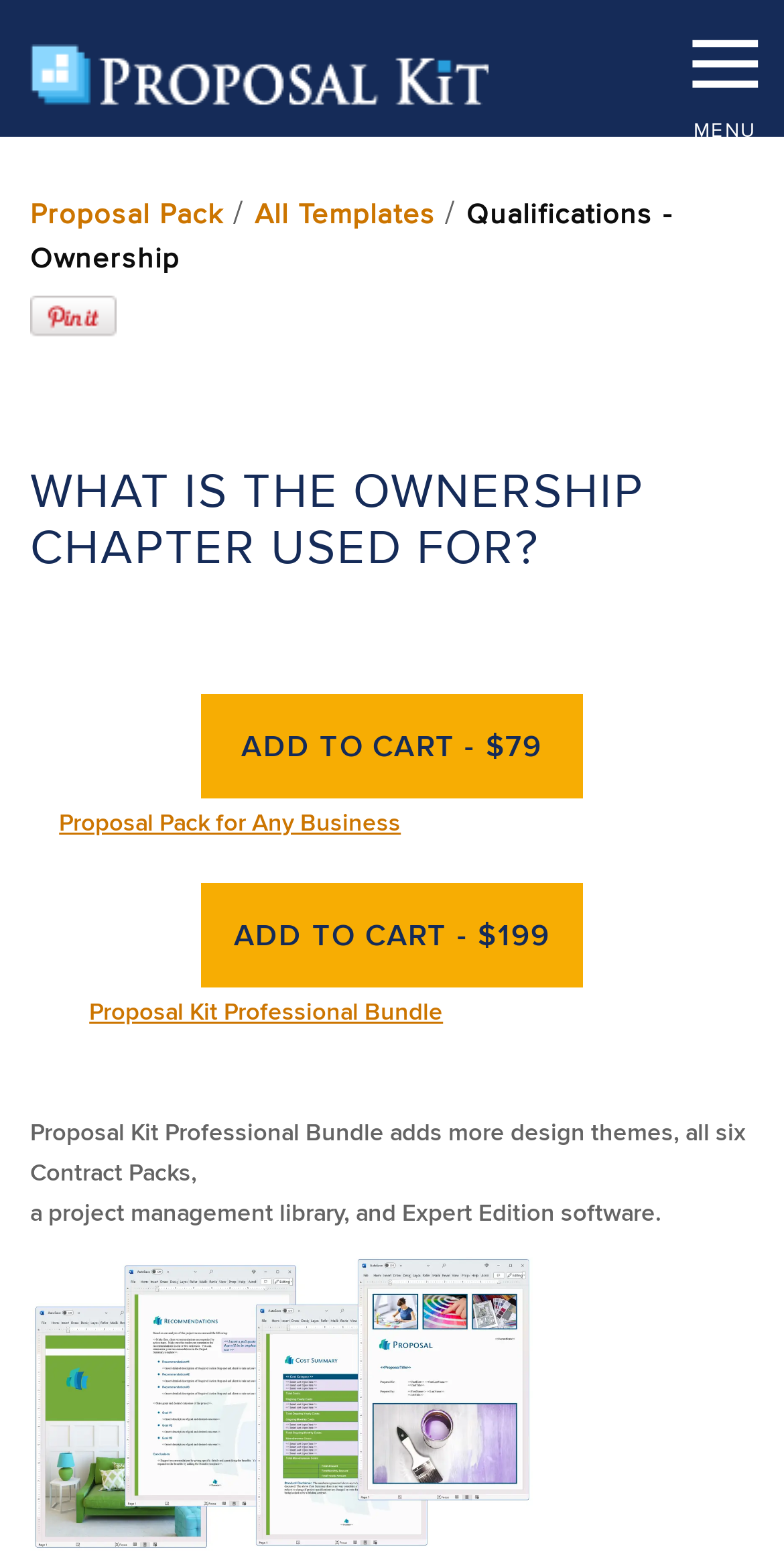Determine the bounding box of the UI element mentioned here: "title="Pin this Ownership"". The coordinates must be in the format [left, top, right, bottom] with values ranging from 0 to 1.

[0.038, 0.194, 0.149, 0.224]